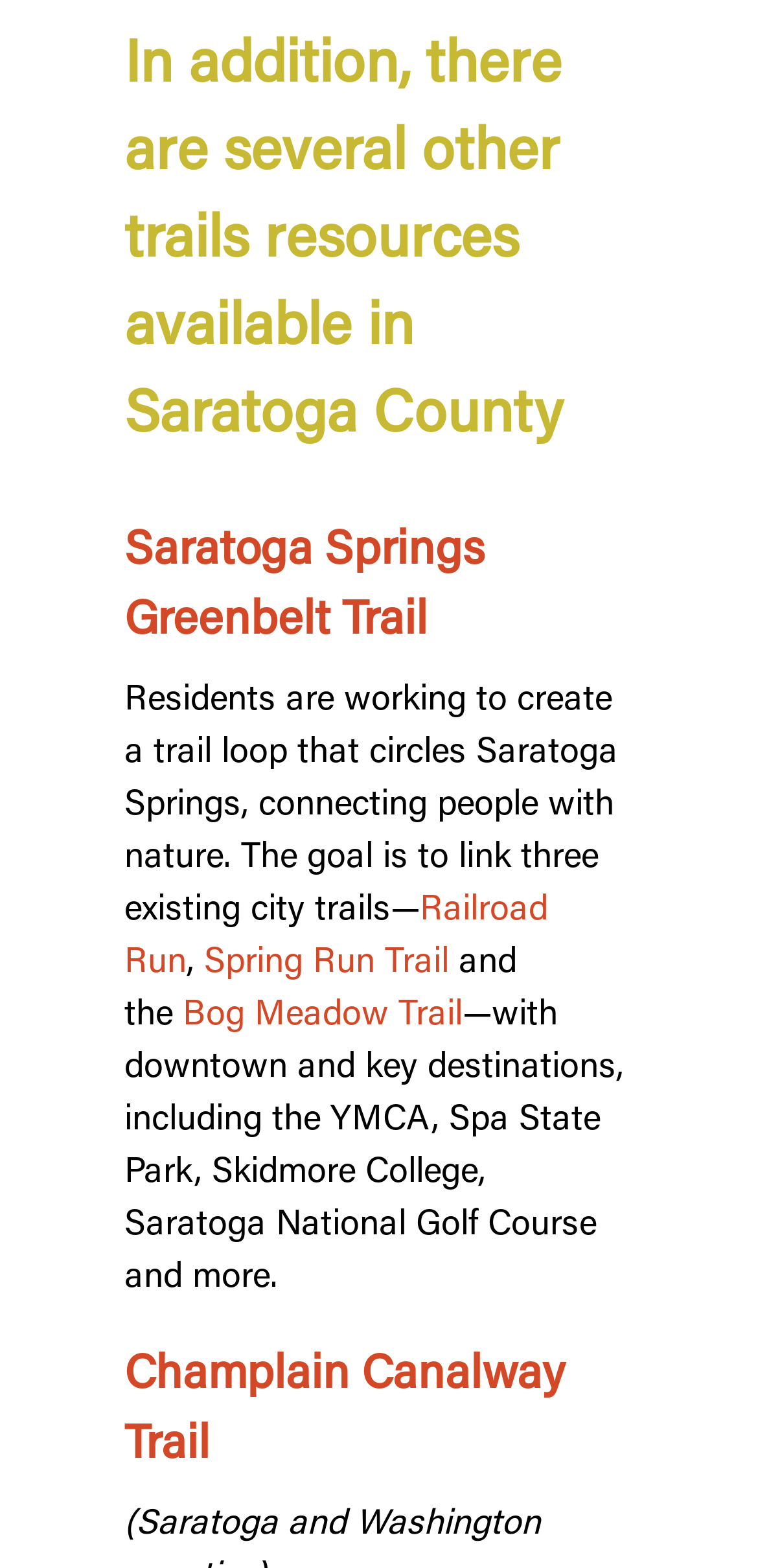Please provide a comprehensive response to the question below by analyzing the image: 
What are some key destinations that the trail loop will connect to?

The trail loop will connect to key destinations such as the YMCA, Spa State Park, Skidmore College, and Saratoga National Golf Course, in addition to downtown Saratoga Springs.